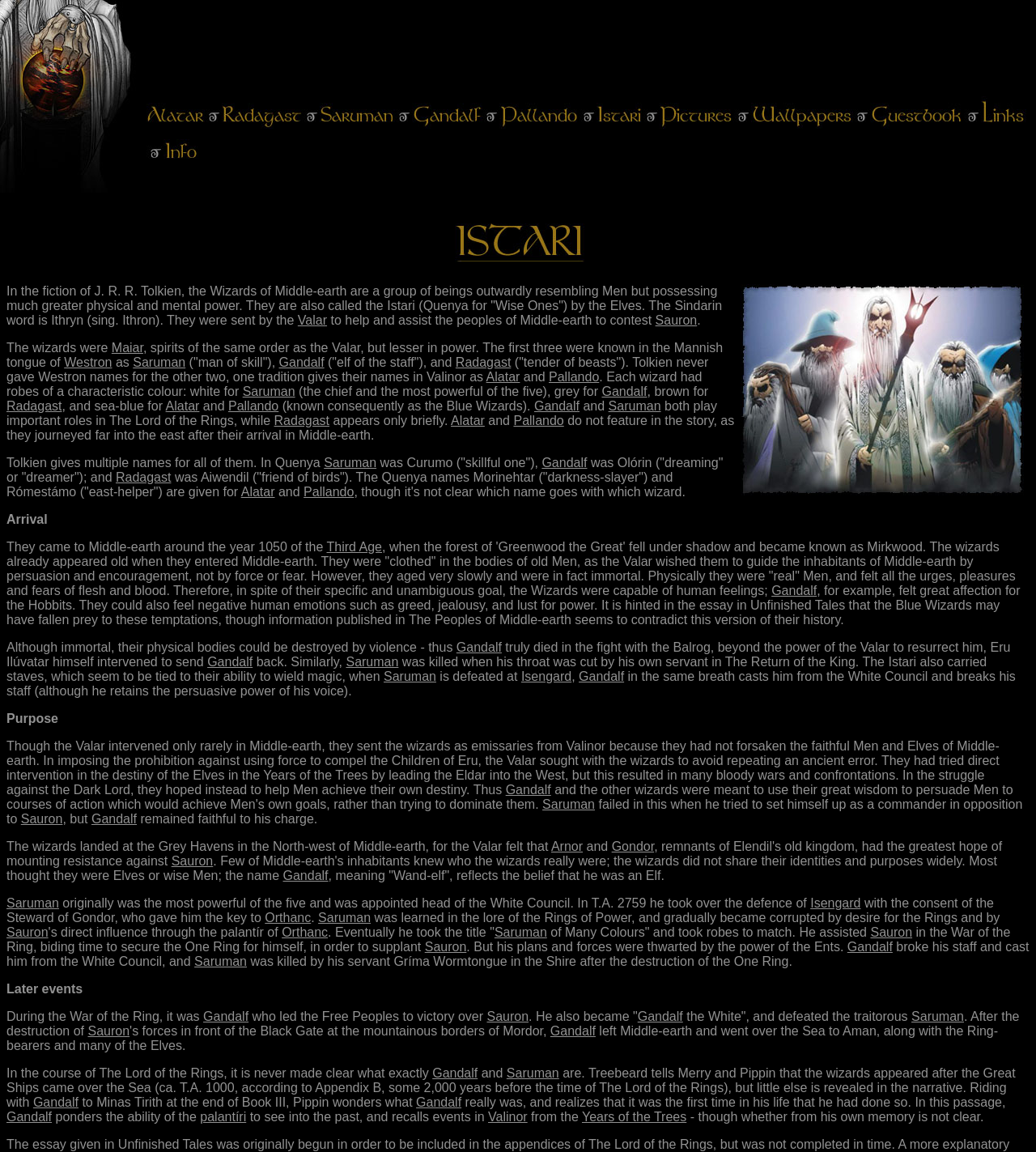Given the description of the UI element: "title="Dongguan Chuangwei Electronic Equipment Manufactory"", predict the bounding box coordinates in the form of [left, top, right, bottom], with each value being a float between 0 and 1.

None